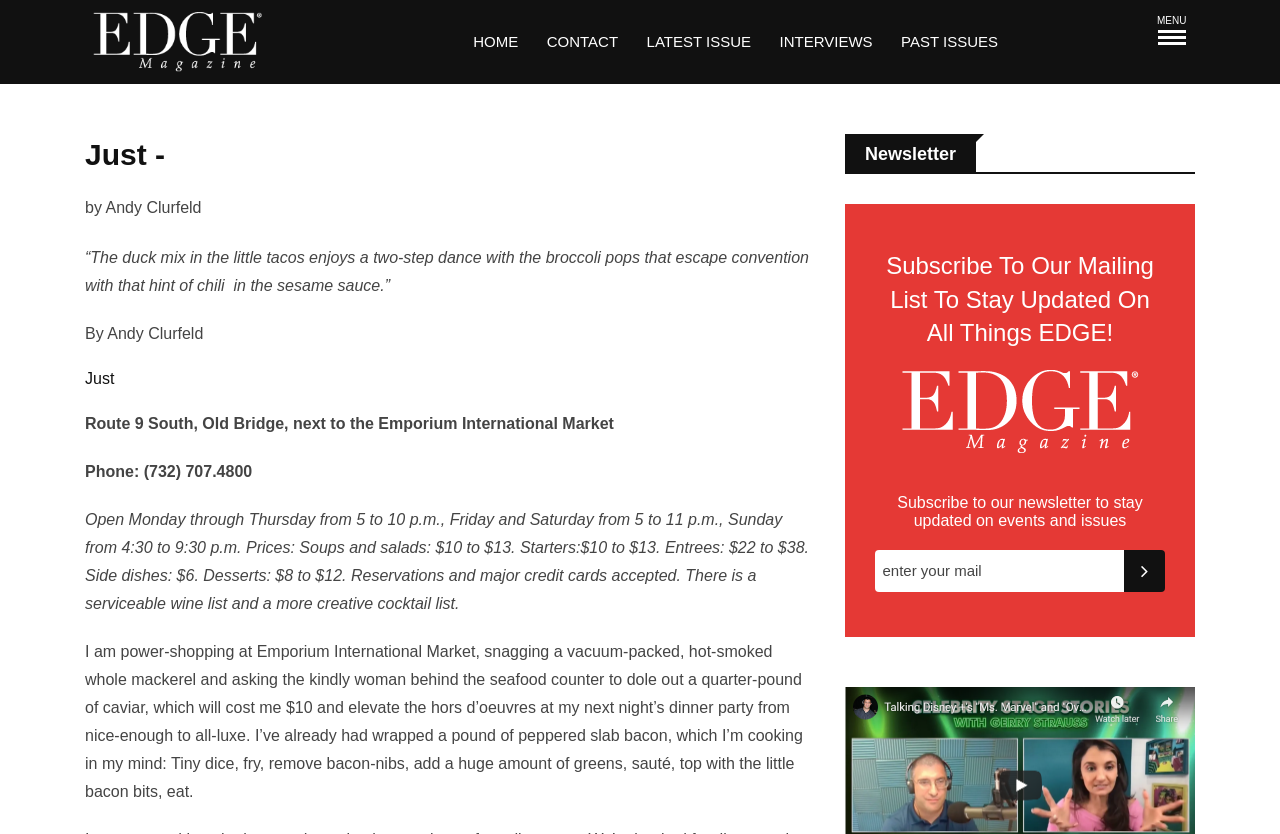Can you find the bounding box coordinates of the area I should click to execute the following instruction: "Explore the link to environmental pollution"?

None